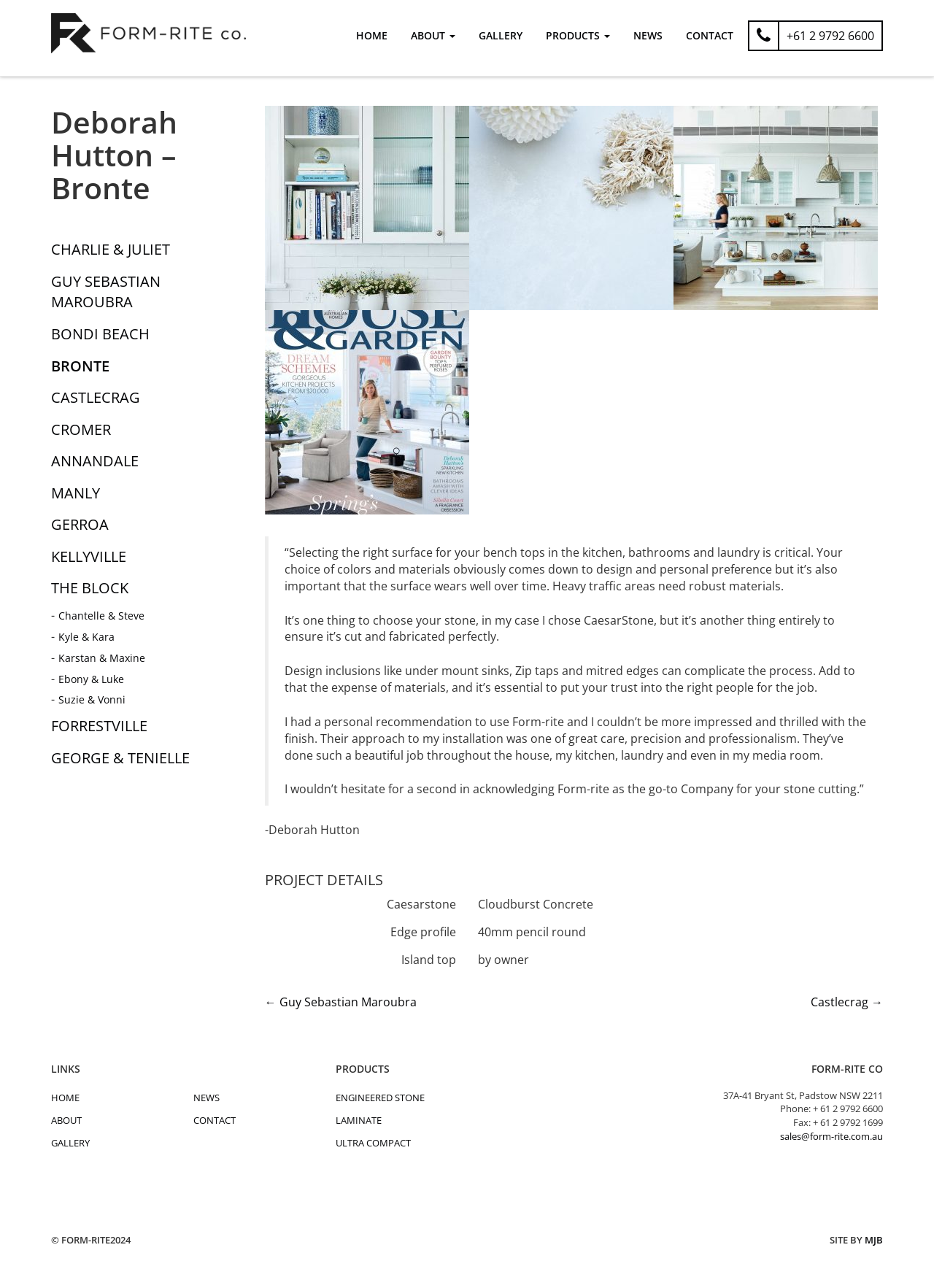What is the address of FORM-RITE CO?
Based on the screenshot, provide a one-word or short-phrase response.

37A-41 Bryant St, Padstow NSW 2211